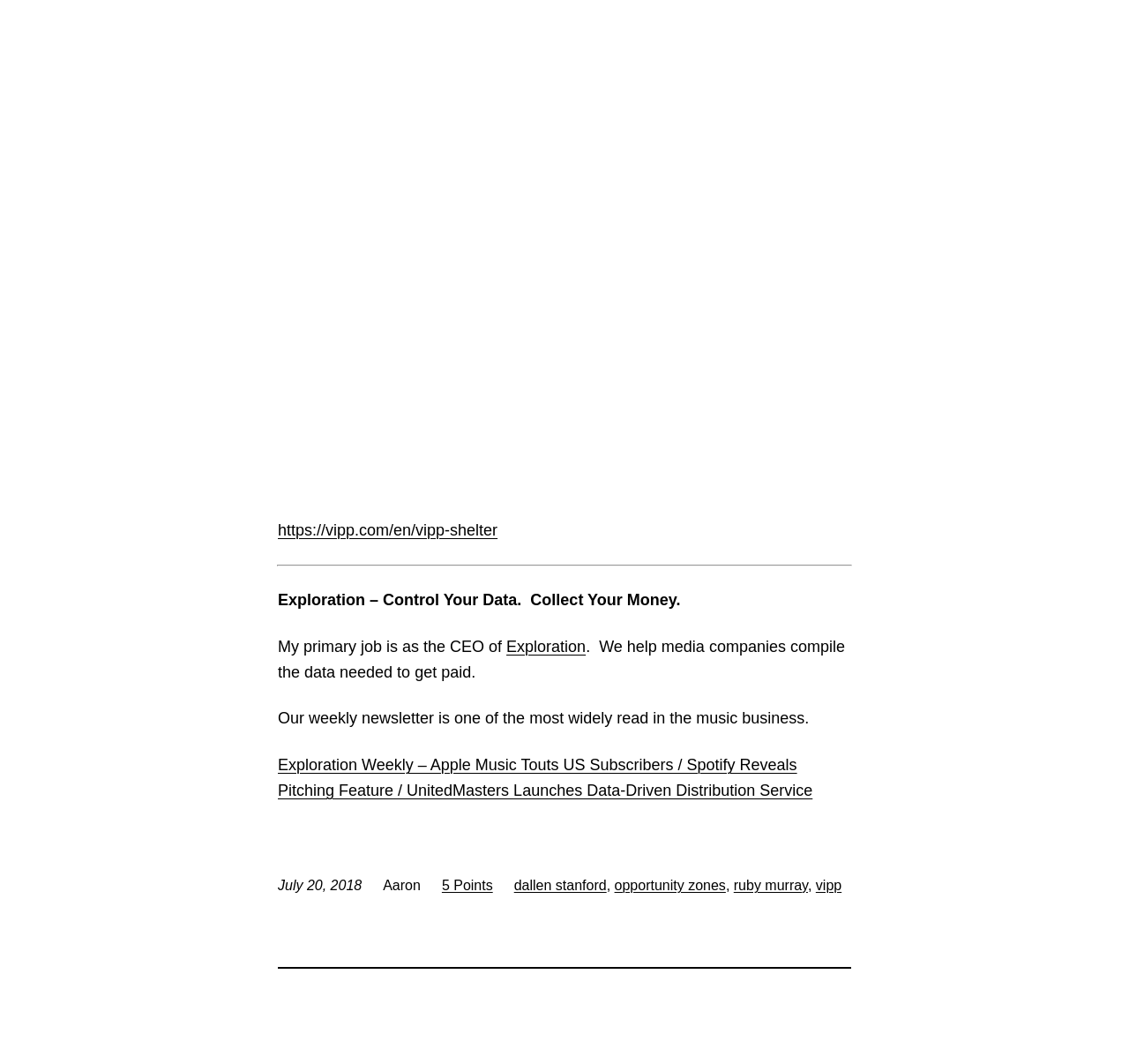Please locate the bounding box coordinates of the element that should be clicked to achieve the given instruction: "Learn more about Opportunity Zones".

[0.544, 0.825, 0.643, 0.839]